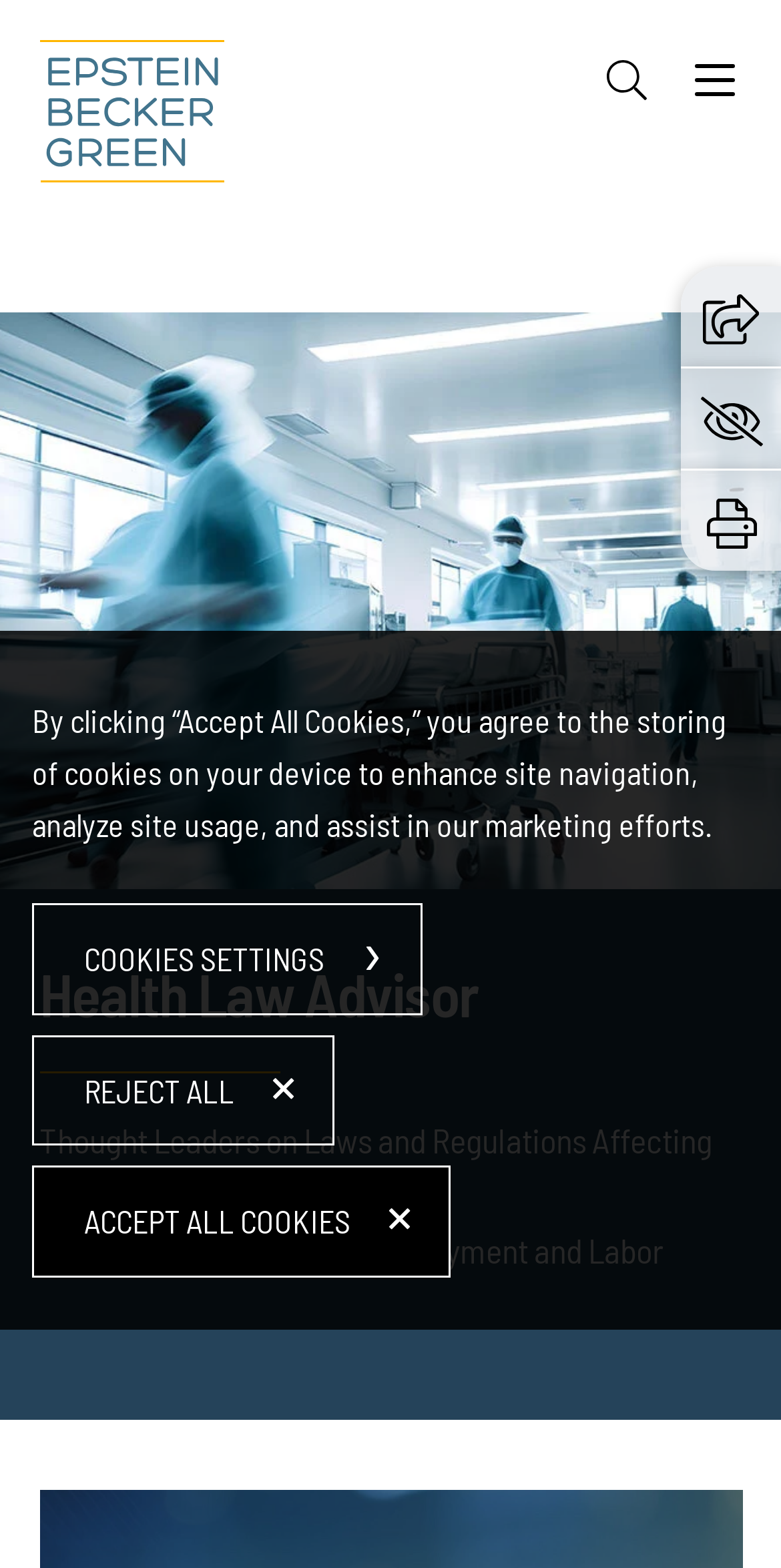What is the purpose of the 'Search' link?
Please provide a comprehensive answer based on the information in the image.

I inferred the purpose of the 'Search' link by looking at its position and the image associated with it, which suggests that it is a search function.